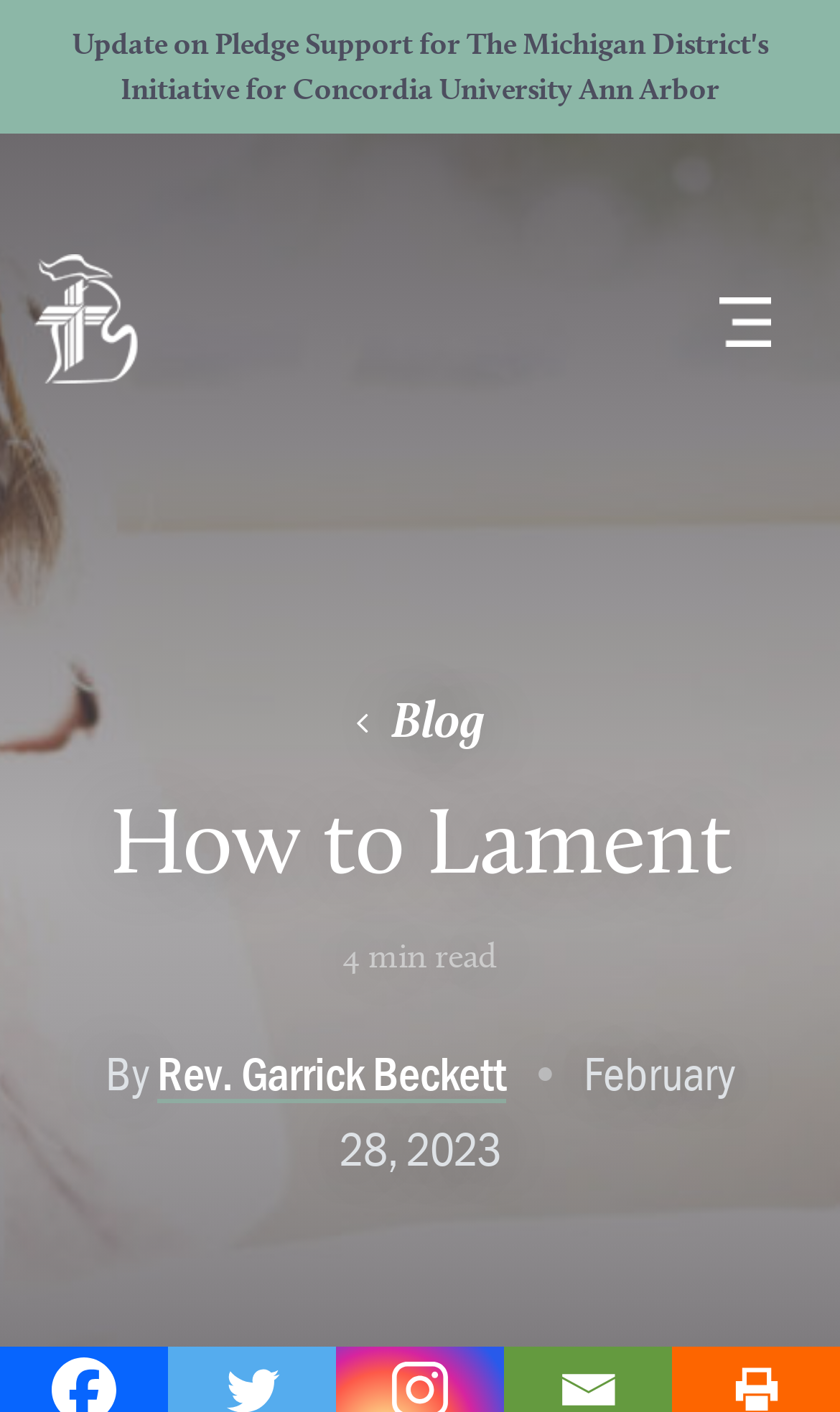Determine the bounding box of the UI element mentioned here: "Blog". The coordinates must be in the format [left, top, right, bottom] with values ranging from 0 to 1.

[0.424, 0.488, 0.576, 0.529]